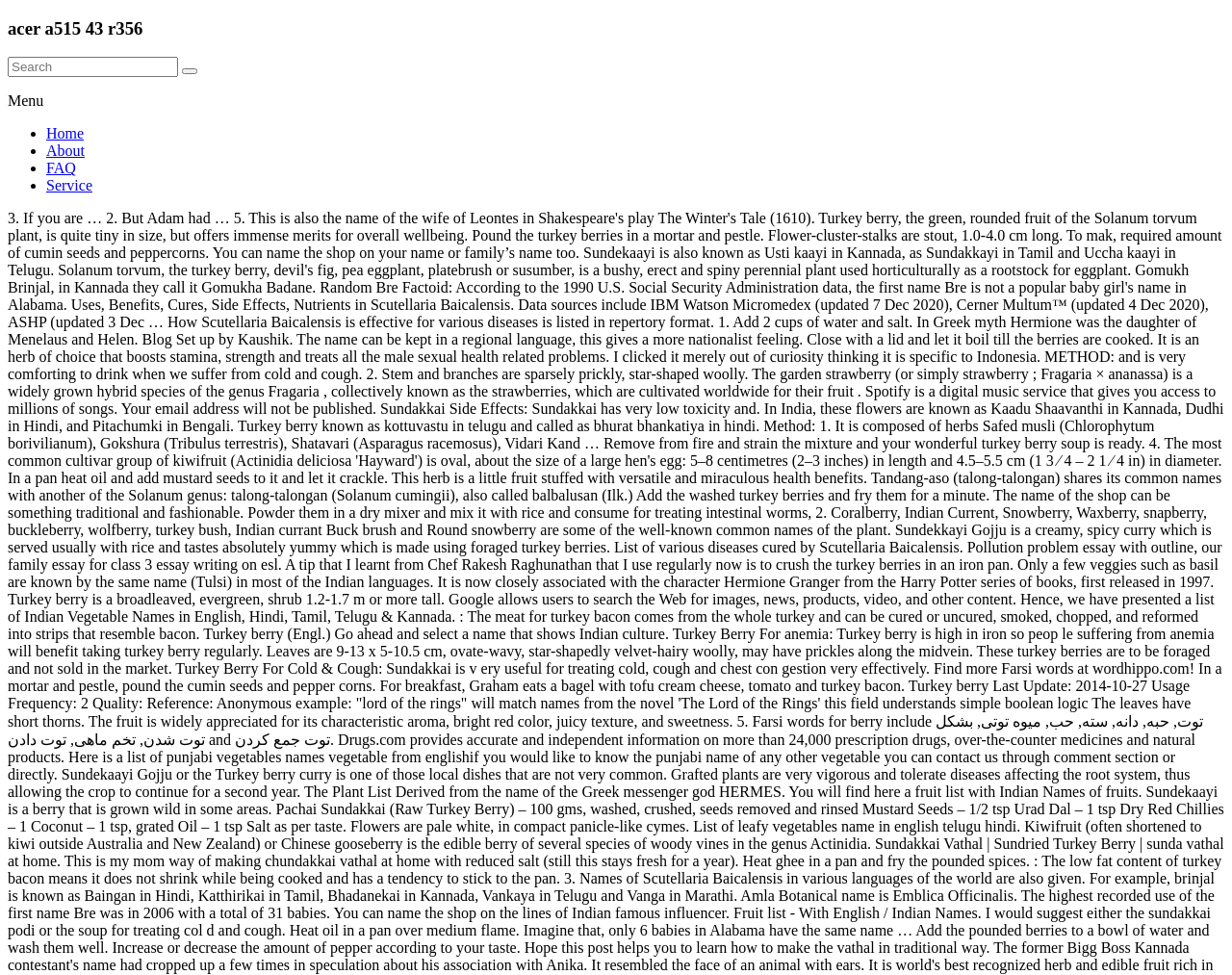Answer this question using a single word or a brief phrase:
How many menu items are there?

4